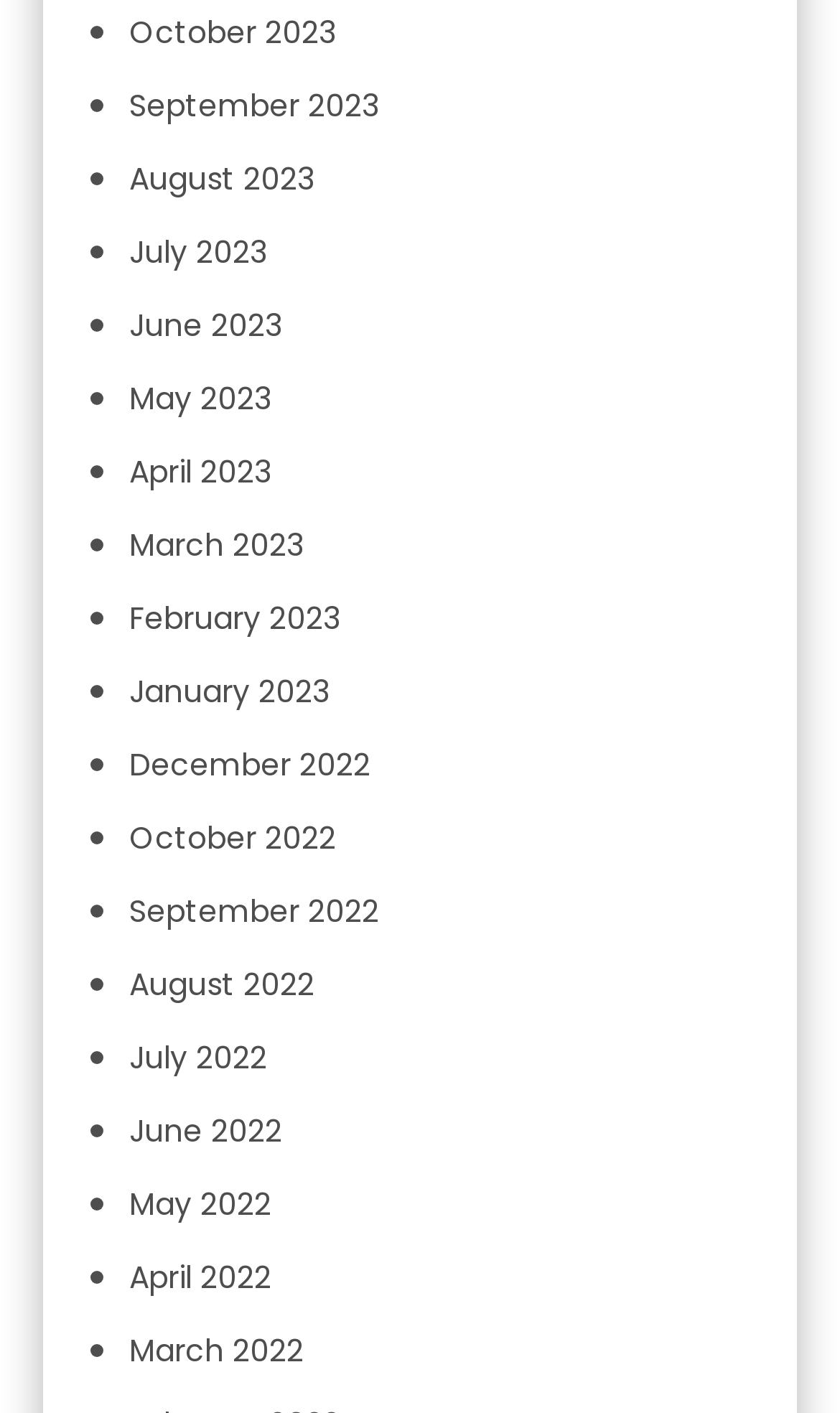Use a single word or phrase to answer the question: What is the latest month listed?

October 2023